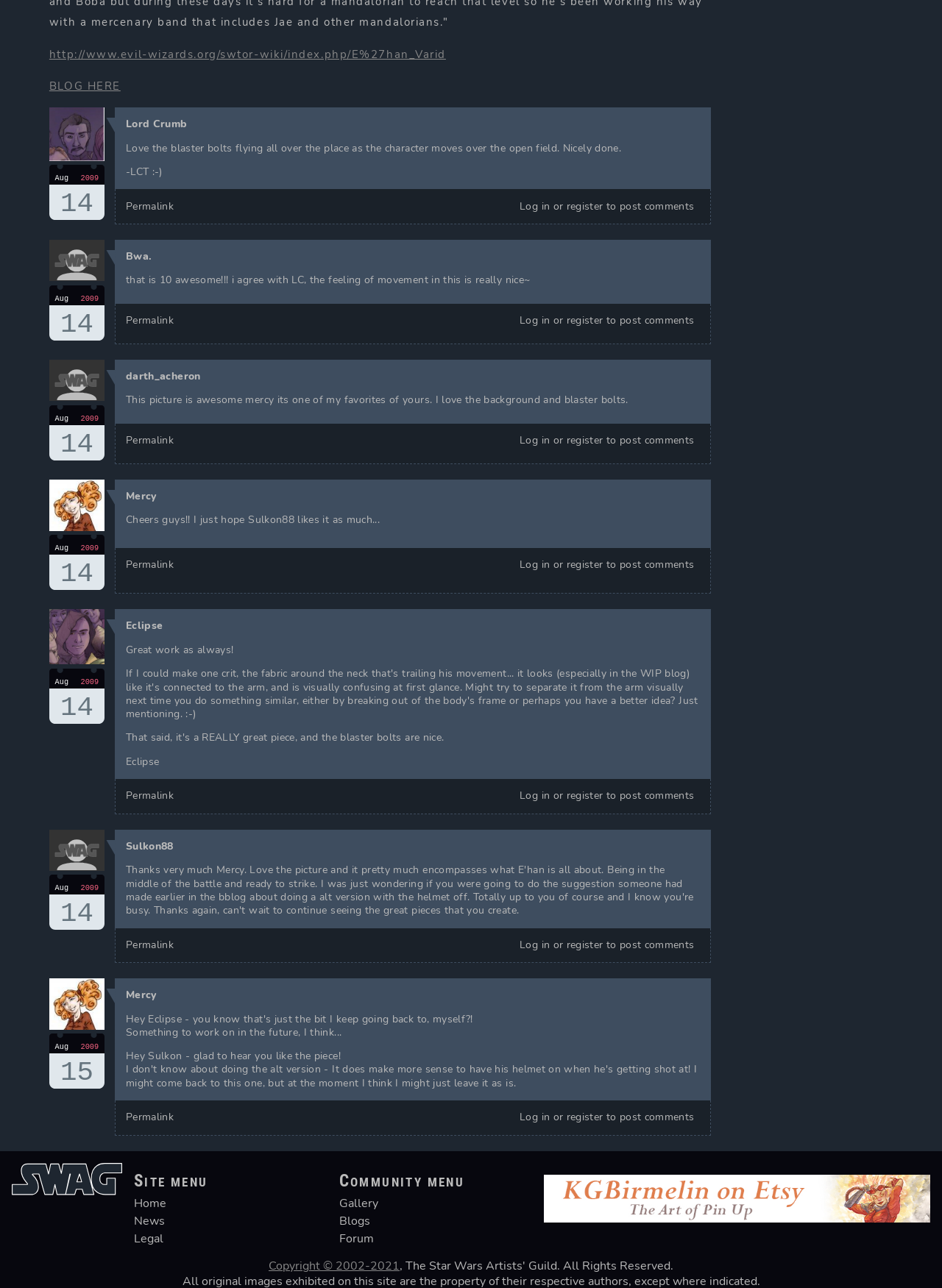Determine the bounding box coordinates for the UI element matching this description: "Bwa.".

[0.134, 0.194, 0.161, 0.205]